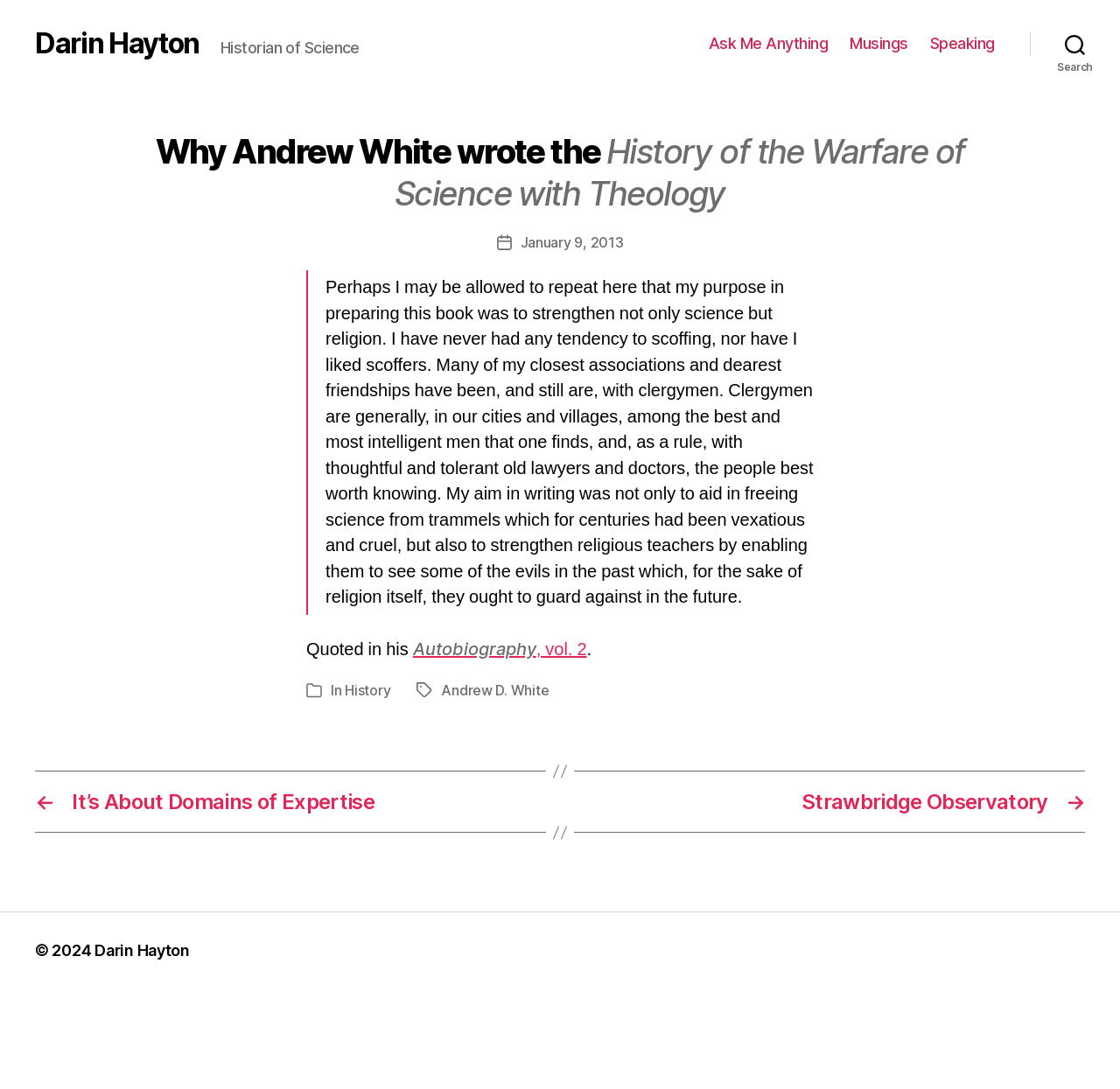How many navigation sections are on the page?
Use the image to answer the question with a single word or phrase.

2